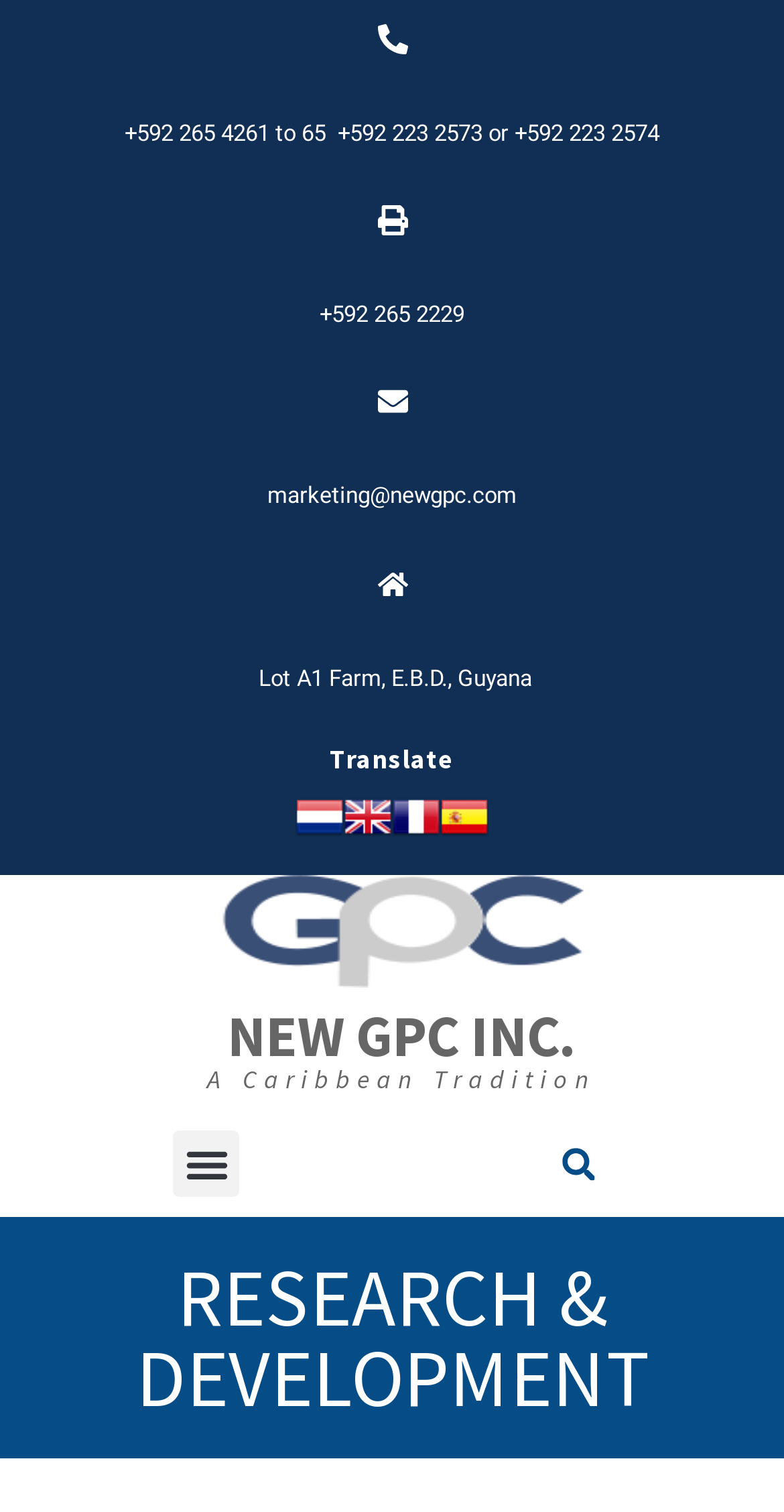How many languages can the webpage be translated to?
From the details in the image, provide a complete and detailed answer to the question.

I found the translation options by looking at the links under the 'Translate' heading. There are four language options: Dutch, English, French, and Spanish.